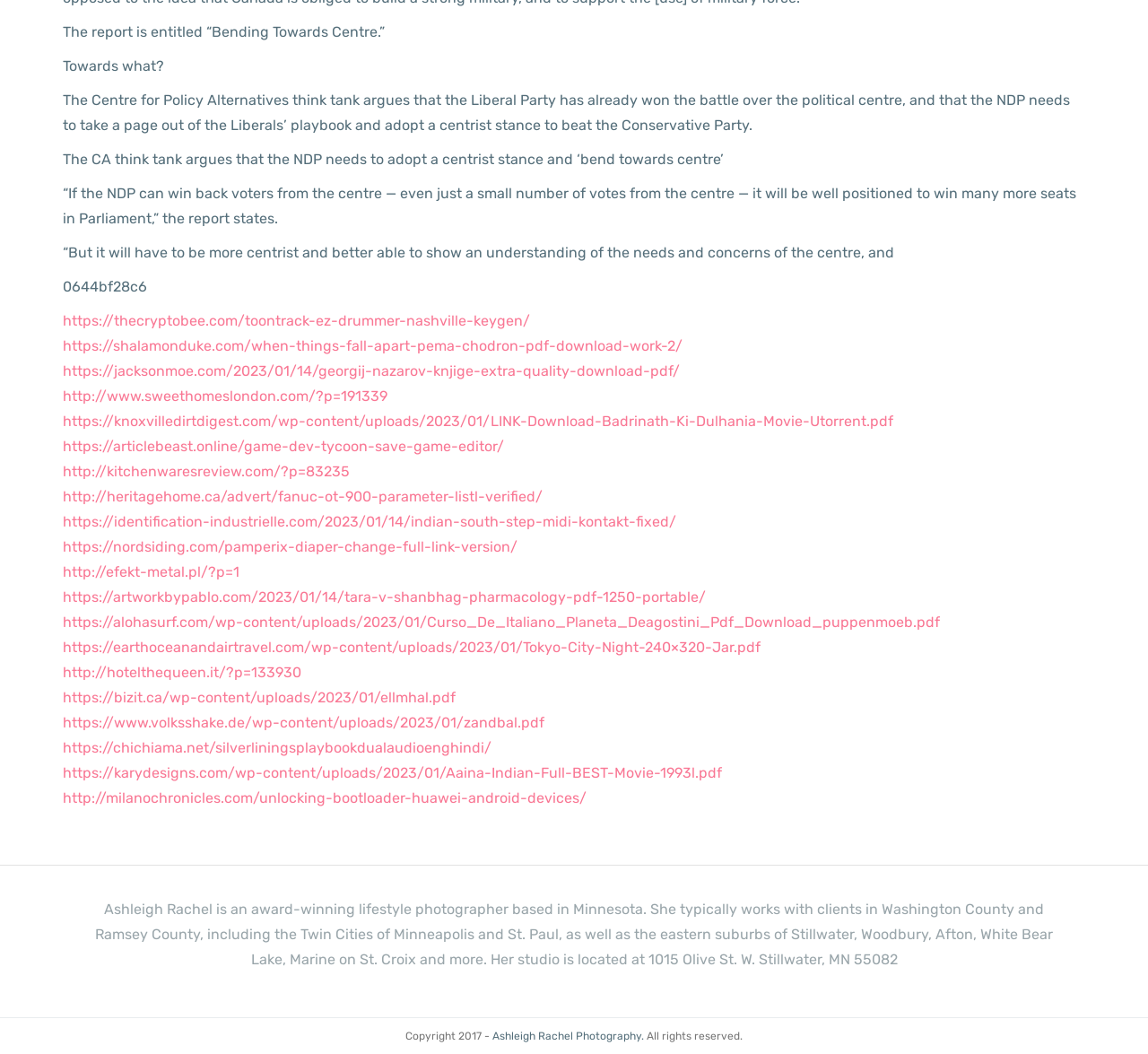Please provide a brief answer to the following inquiry using a single word or phrase:
What year is mentioned in the copyright notice?

2017